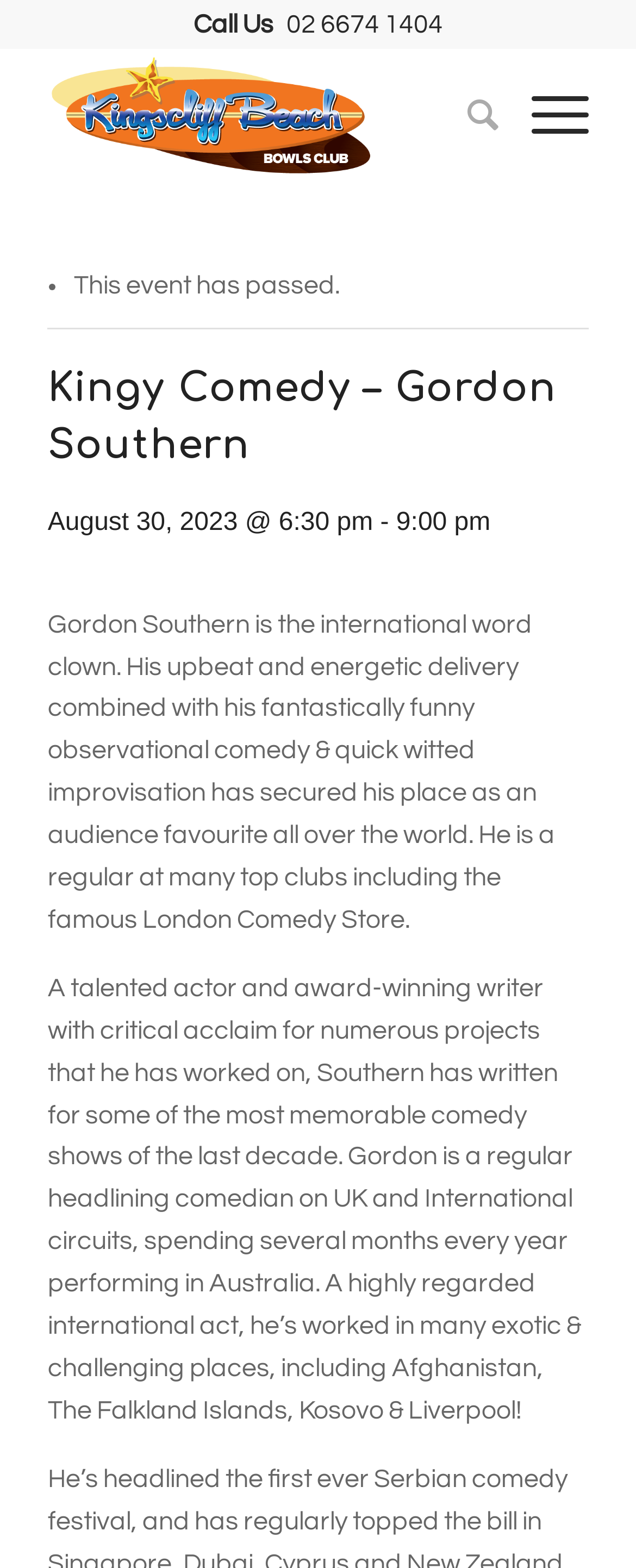Where is the event taking place?
Please respond to the question with a detailed and well-explained answer.

I found the event location by looking at the top section of the webpage, where it says 'Kingscliff Beach Bowling Club' with an image next to it, indicating that it's the venue of the event.